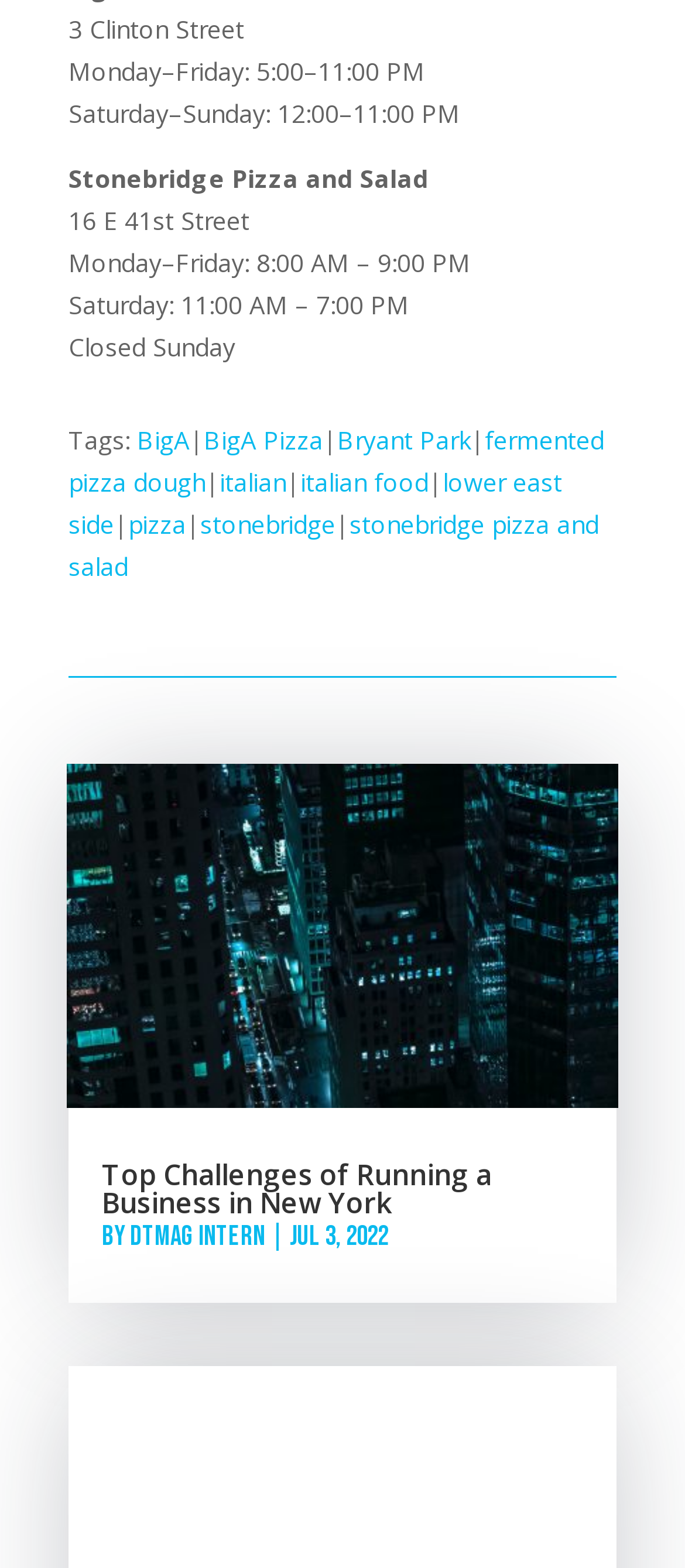Give a one-word or one-phrase response to the question:
What are the hours of operation for Saturday?

11:00 AM – 7:00 PM